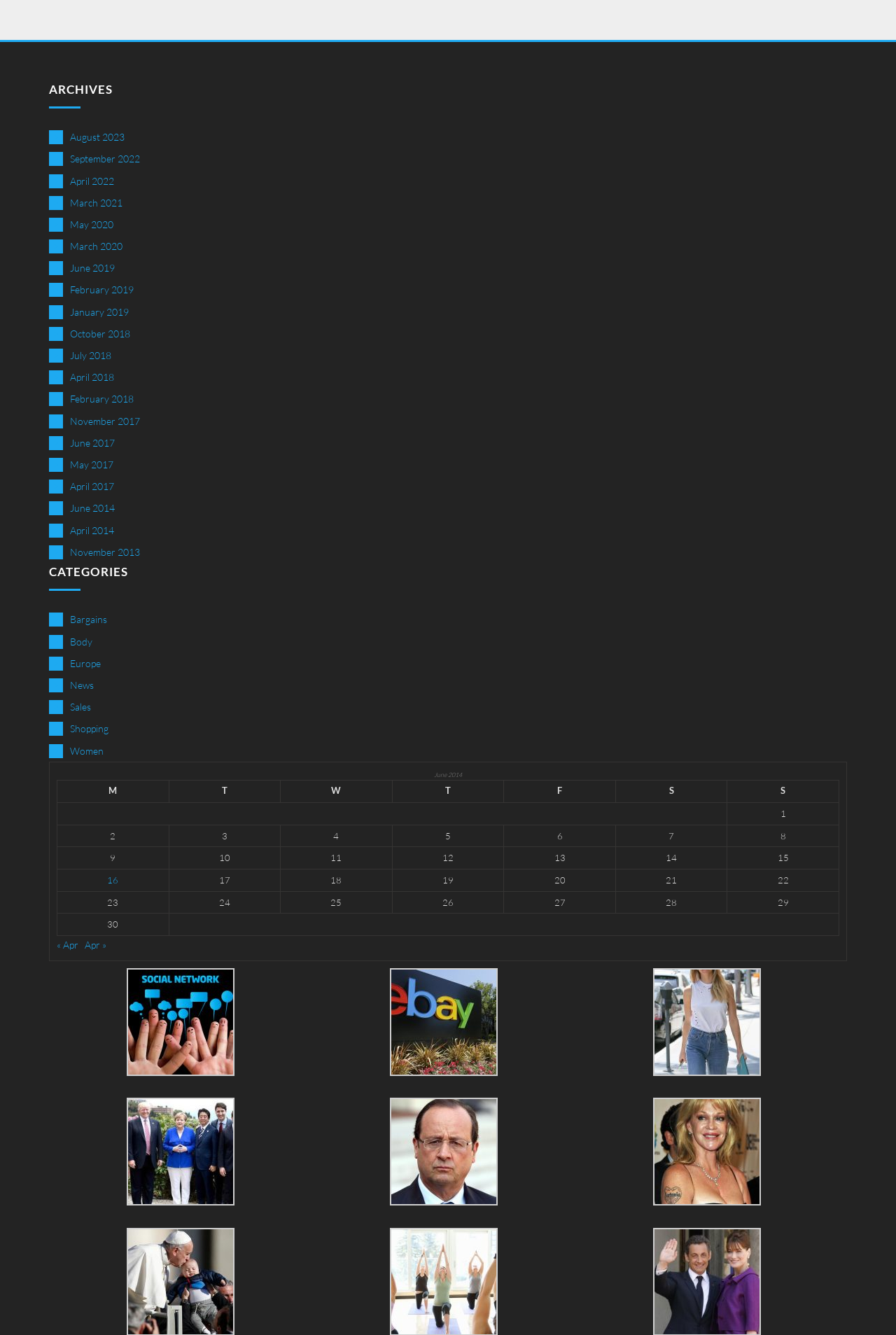Review the image closely and give a comprehensive answer to the question: What is the title of the table?

The title of the table can be found by looking at the caption of the table, which is 'June 2014'. This indicates that the table is related to the month of June 2014.